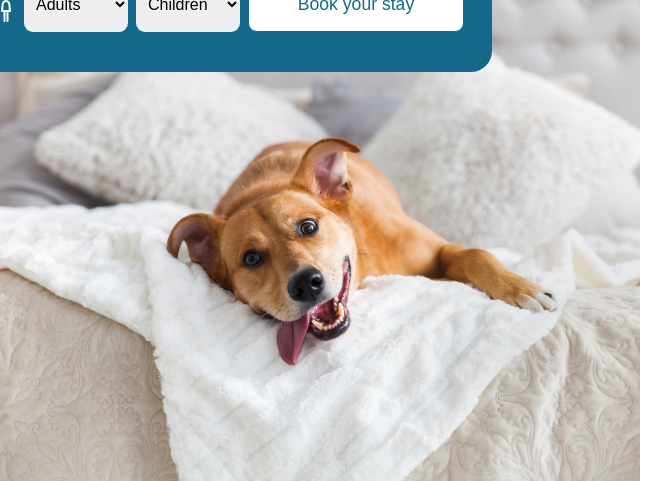Look at the image and give a detailed response to the following question: What is above the bed?

Above the bed, there are elements of a booking interface, which hints at the pet-friendly accommodations available at the hotel and highlights the establishment's welcoming attitude towards furry guests.